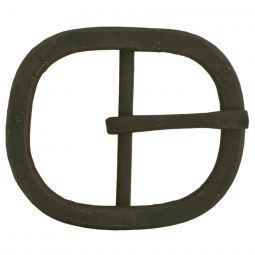What is the size of the buckle?
Could you answer the question with a detailed and thorough explanation?

The caption provides the size of the buckle, which is approximately 1 inch, giving an idea of its dimensions.